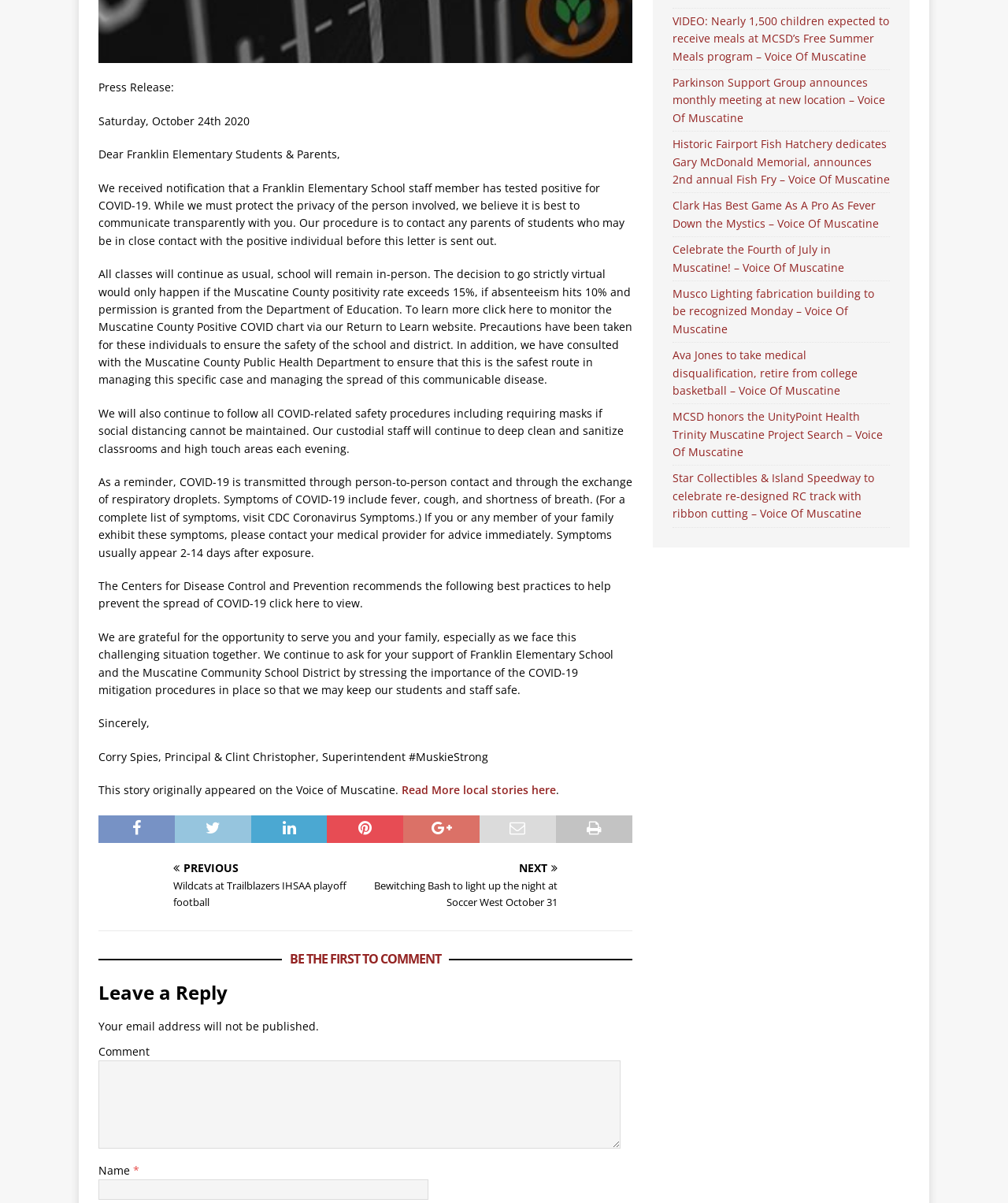What is the recommended practice to help prevent the spread of COVID-19?
Please provide a detailed and comprehensive answer to the question.

I found the recommended practice to help prevent the spread of COVID-19 by reading the StaticText element with the text 'The Centers for Disease Control and Prevention recommends the following best practices to help prevent the spread of COVID-19' which has a bounding box coordinate of [0.098, 0.481, 0.606, 0.508].